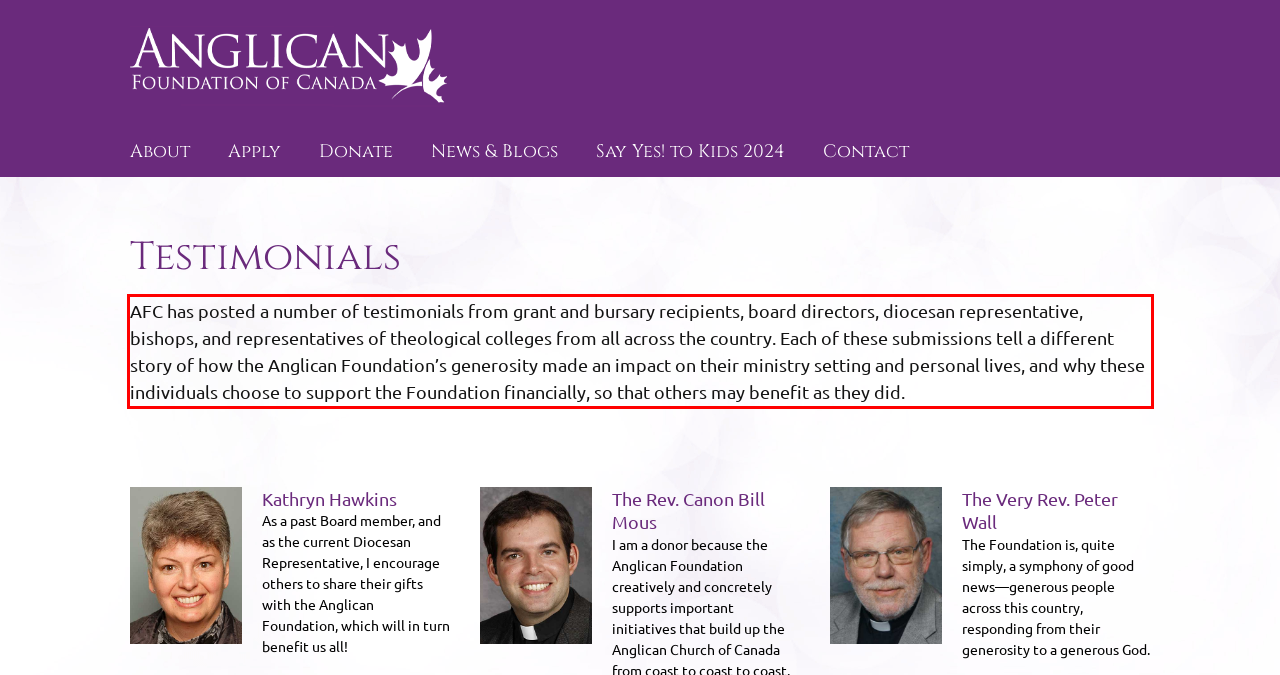Using the webpage screenshot, recognize and capture the text within the red bounding box.

AFC has posted a number of testimonials from grant and bursary recipients, board directors, diocesan representative, bishops, and representatives of theological colleges from all across the country. Each of these submissions tell a different story of how the Anglican Foundation’s generosity made an impact on their ministry setting and personal lives, and why these individuals choose to support the Foundation financially, so that others may benefit as they did.